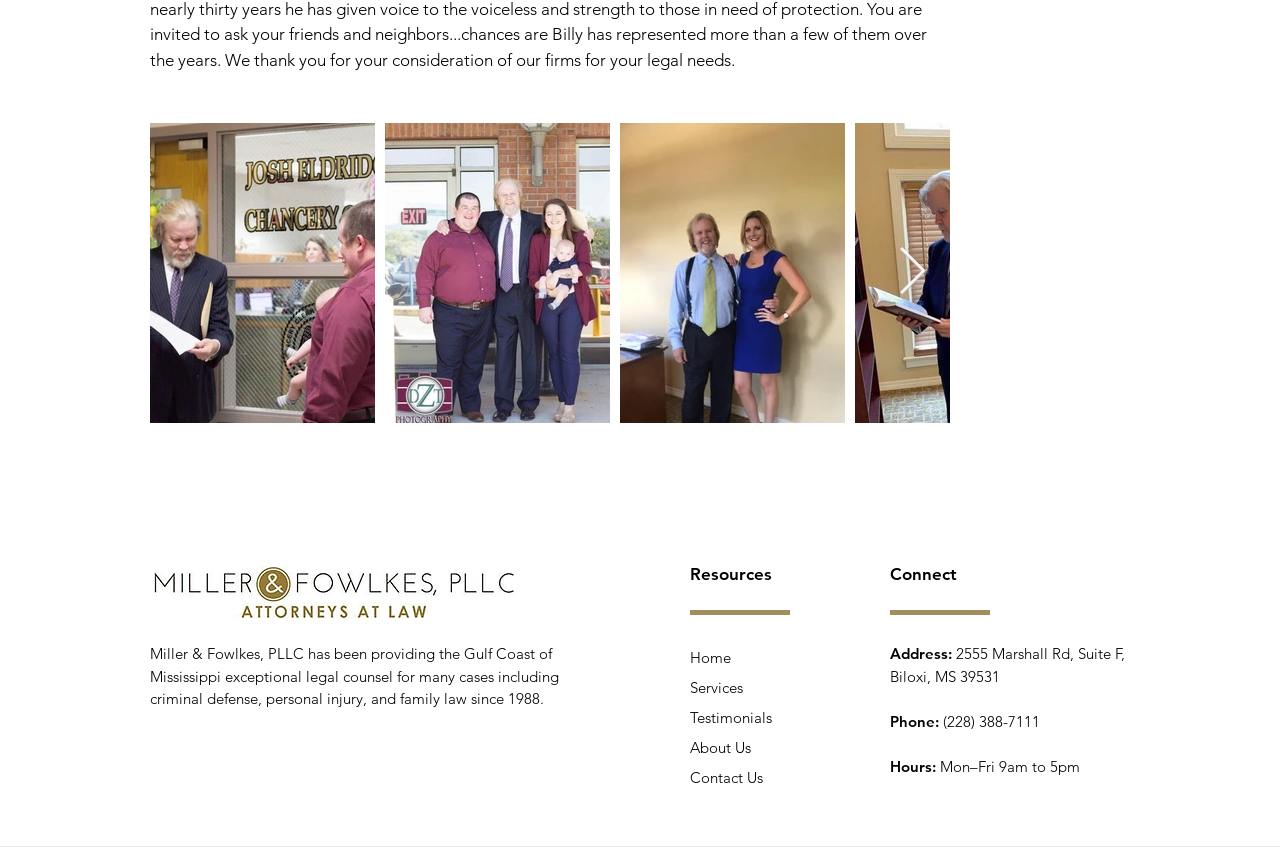Can you find the bounding box coordinates of the area I should click to execute the following instruction: "Go to Home page"?

[0.539, 0.765, 0.571, 0.787]